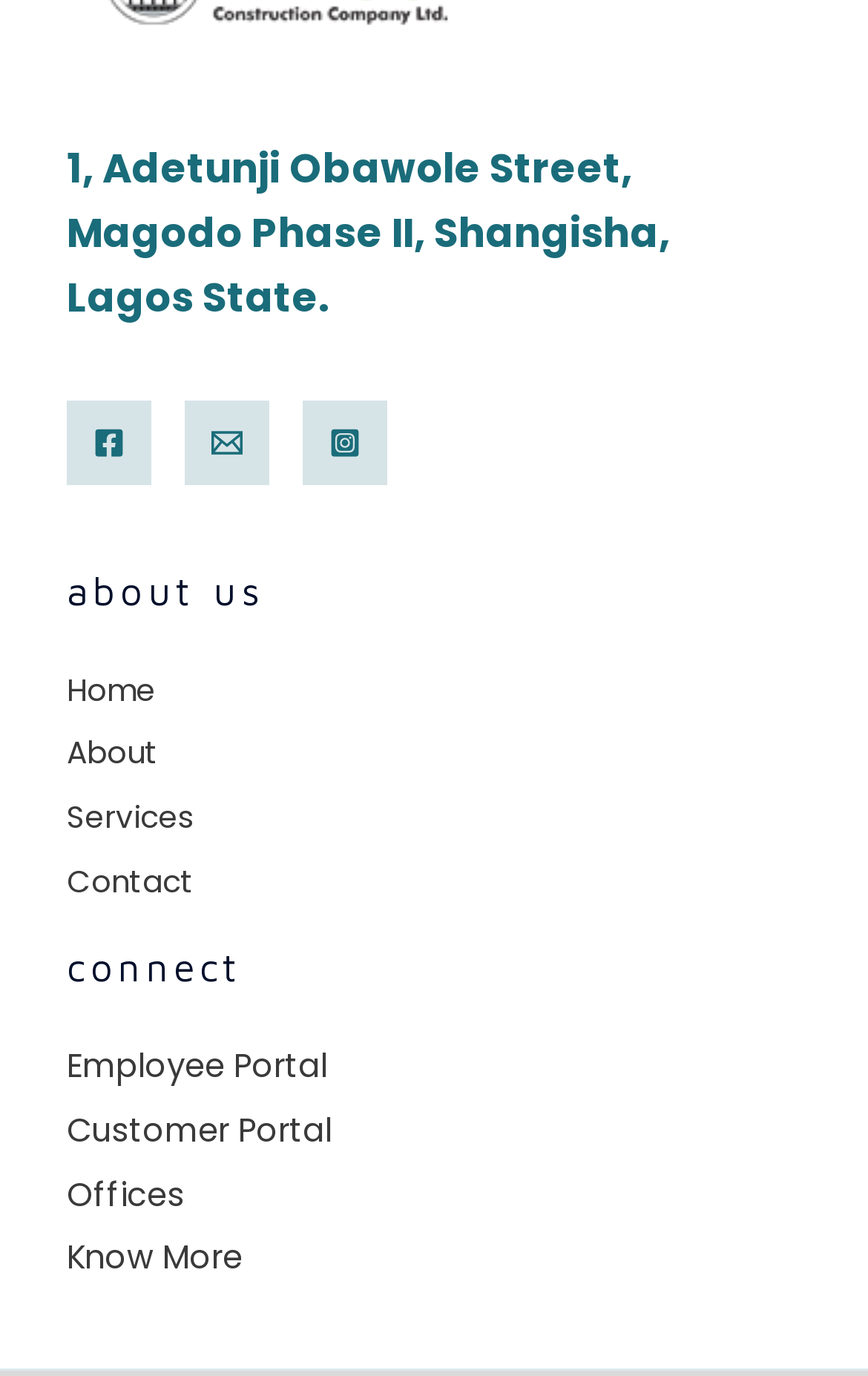Locate the bounding box coordinates of the element's region that should be clicked to carry out the following instruction: "Know More about the company". The coordinates need to be four float numbers between 0 and 1, i.e., [left, top, right, bottom].

[0.077, 0.898, 0.279, 0.931]